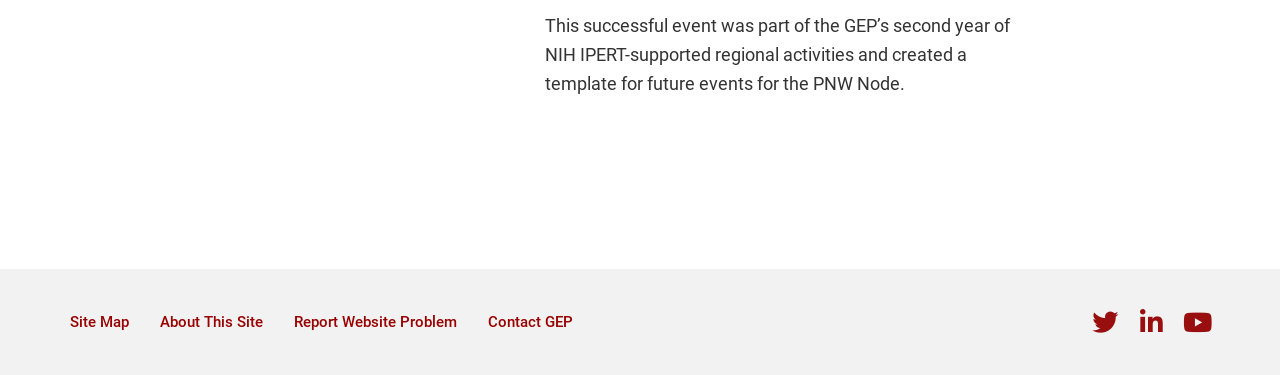Refer to the image and provide a thorough answer to this question:
What is the position of the 'Site Map' link?

The bounding box coordinates of the 'Site Map' link element indicate that it is located at the top-left of the webpage, with a y1 value of 0.796, which is relatively high compared to other elements.